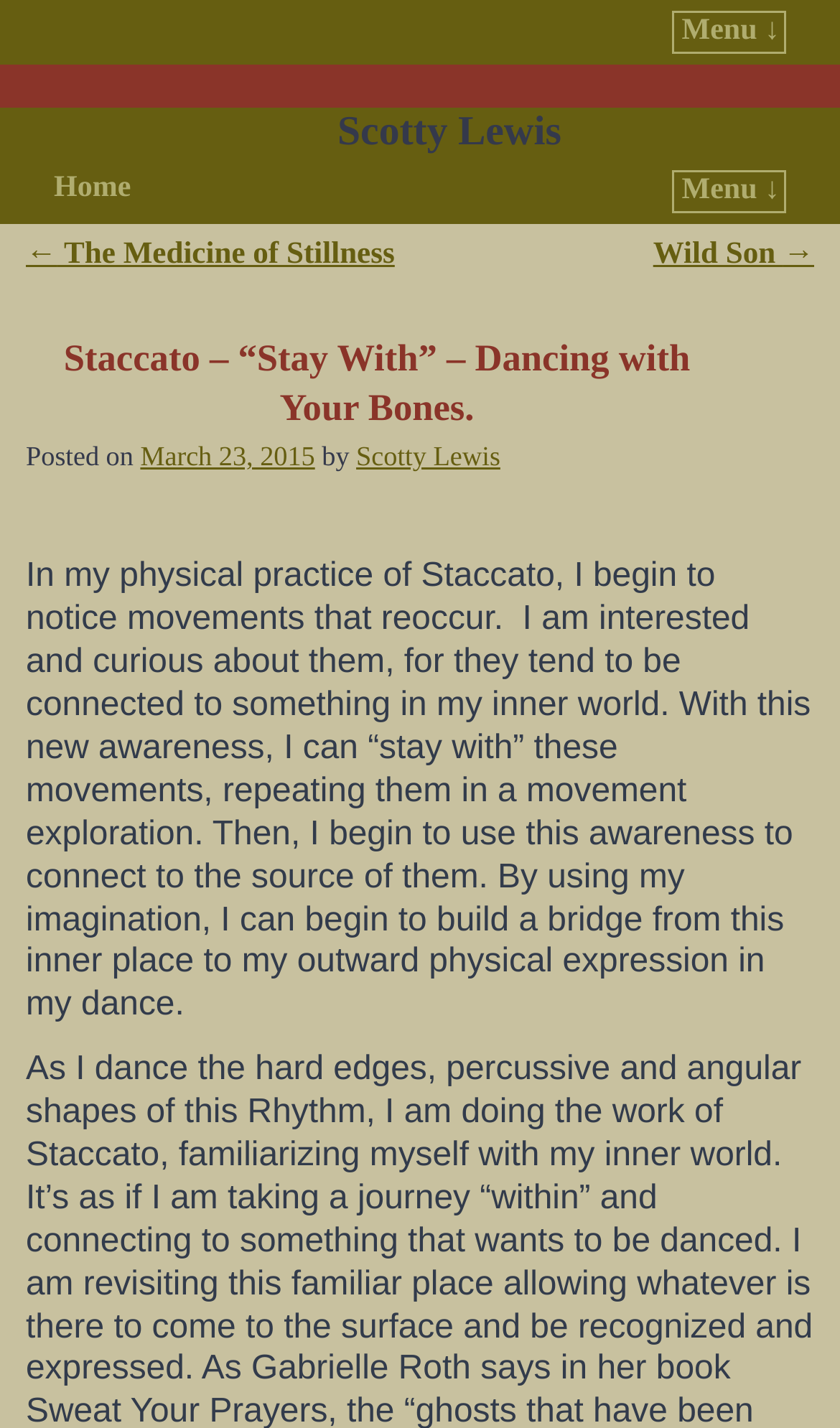Please determine the bounding box coordinates for the element with the description: "Home".

[0.064, 0.113, 0.156, 0.143]